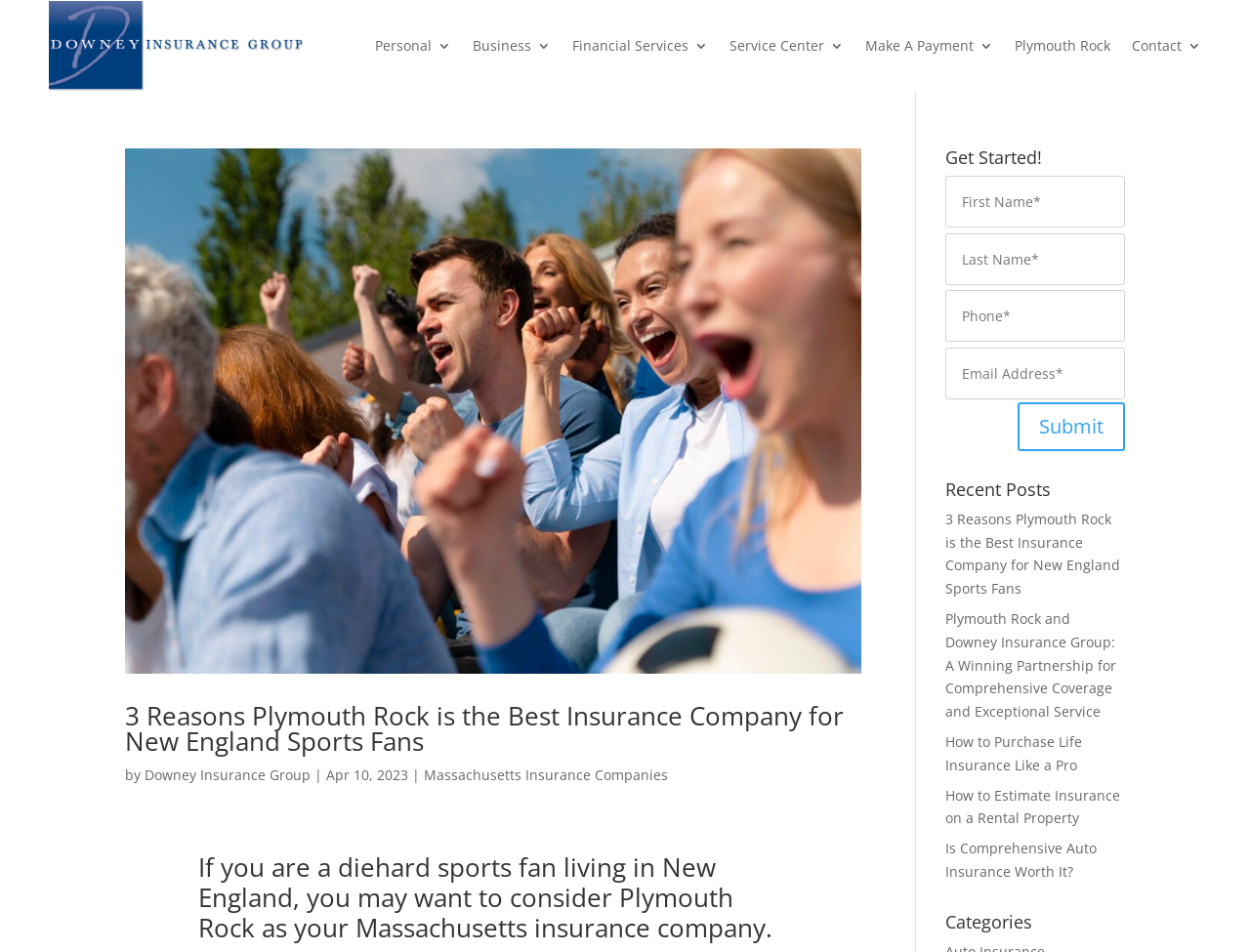How many categories are listed?
Your answer should be a single word or phrase derived from the screenshot.

1